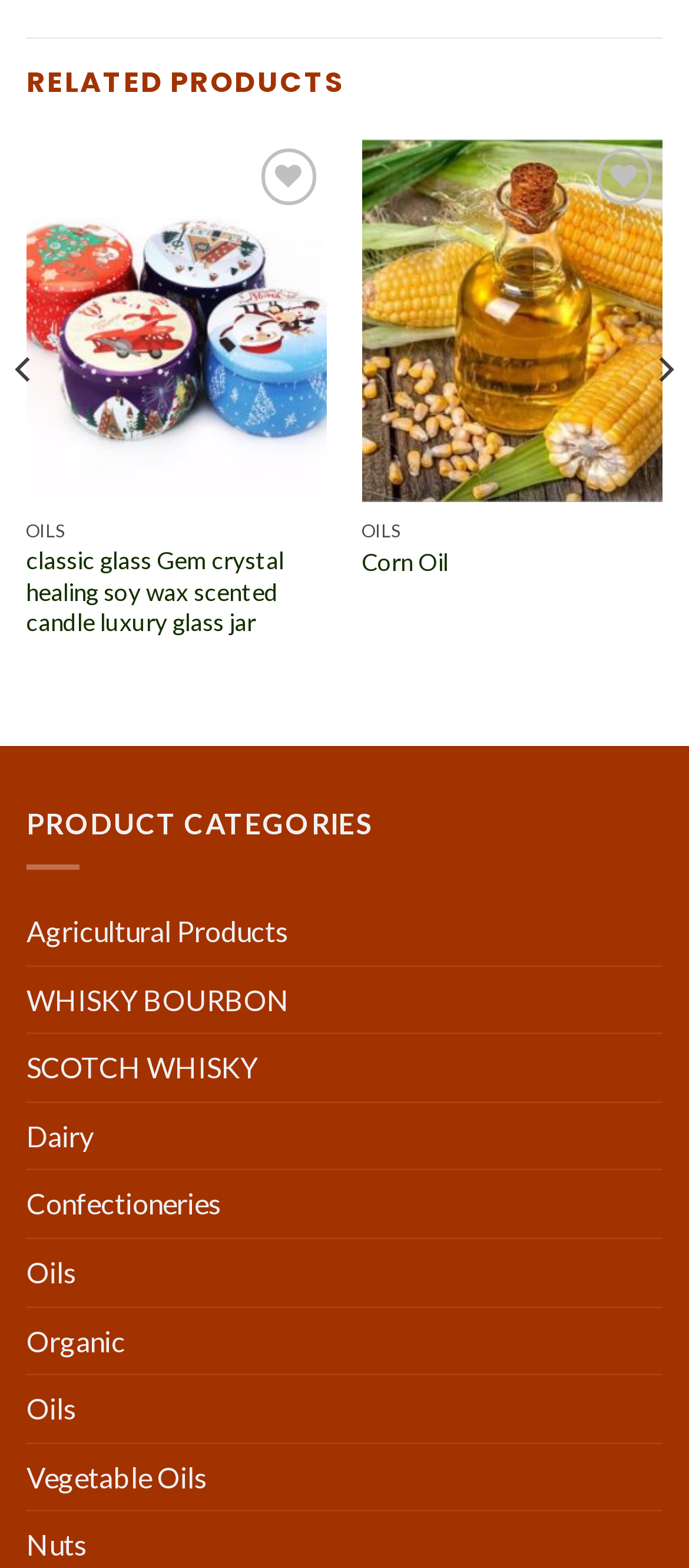Provide the bounding box coordinates of the HTML element described as: "Vegetable Oils". The bounding box coordinates should be four float numbers between 0 and 1, i.e., [left, top, right, bottom].

[0.038, 0.921, 0.3, 0.963]